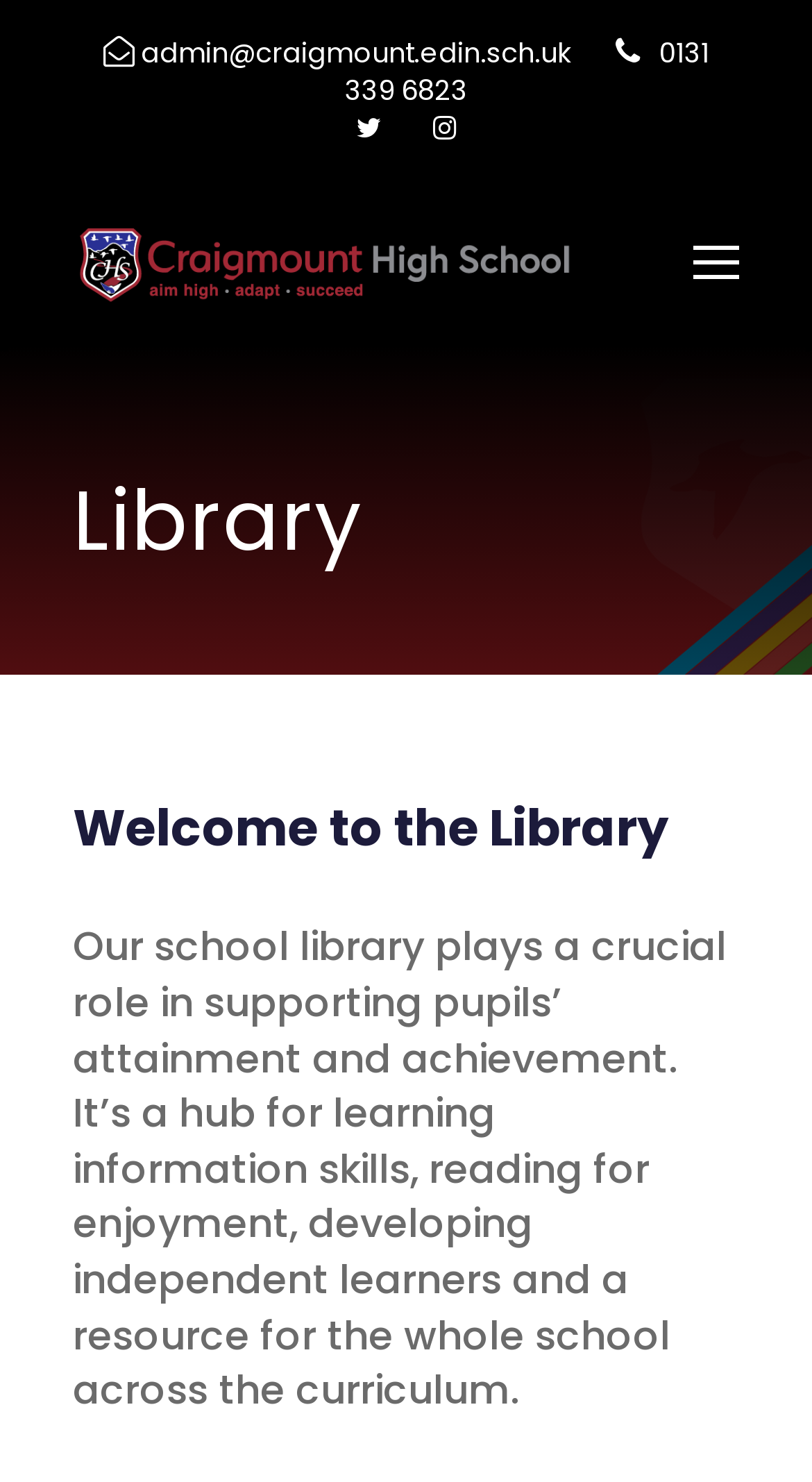Using the information from the screenshot, answer the following question thoroughly:
What is the email address of the school?

I found the email address by looking at the top section of the webpage, where the contact information is usually displayed. The static text element with the email address is located at the top left of the page, with a bounding box of [0.165, 0.022, 0.712, 0.049].